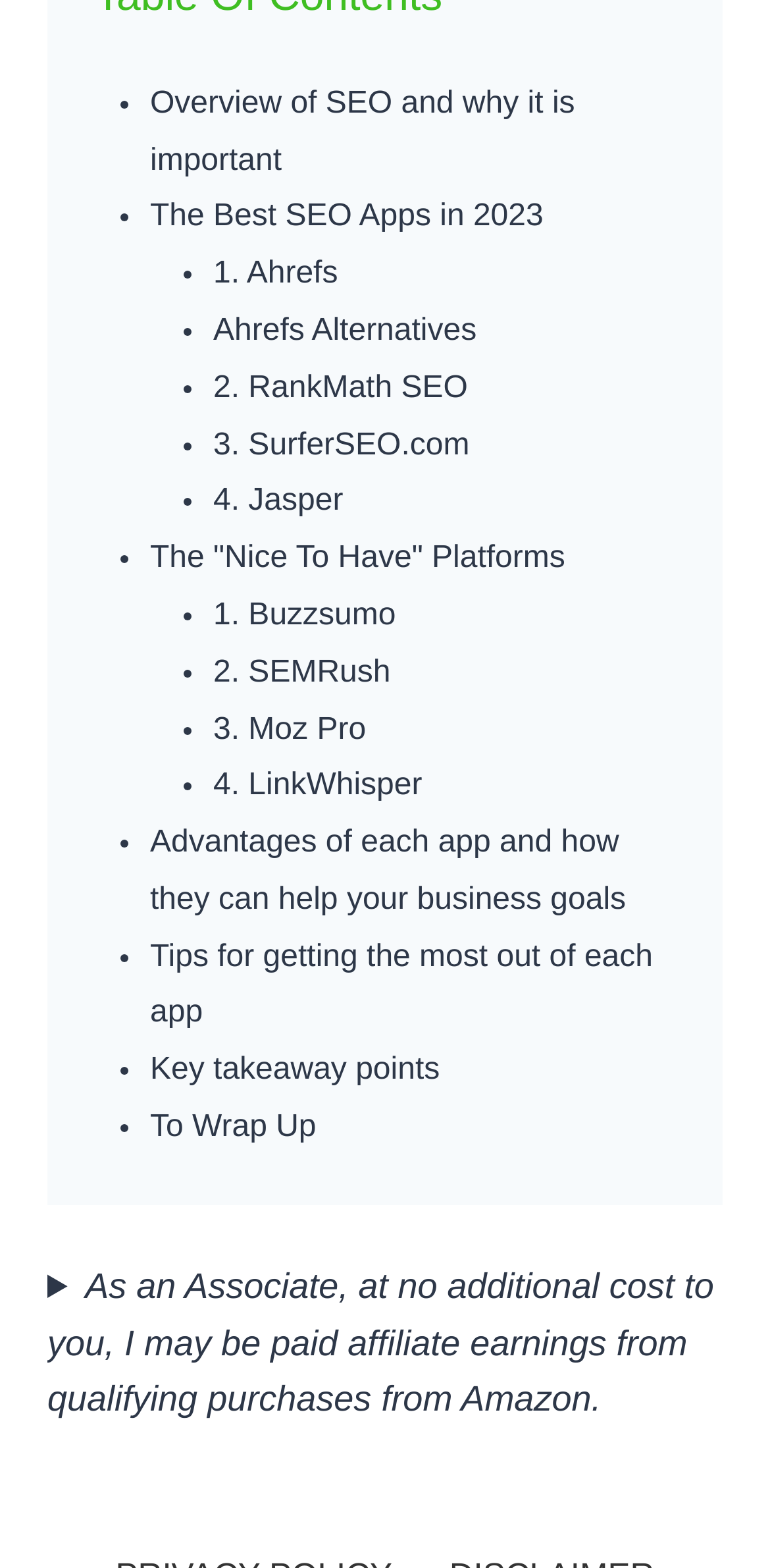What is the purpose of the webpage?
Based on the screenshot, answer the question with a single word or phrase.

To discuss SEO apps and their benefits